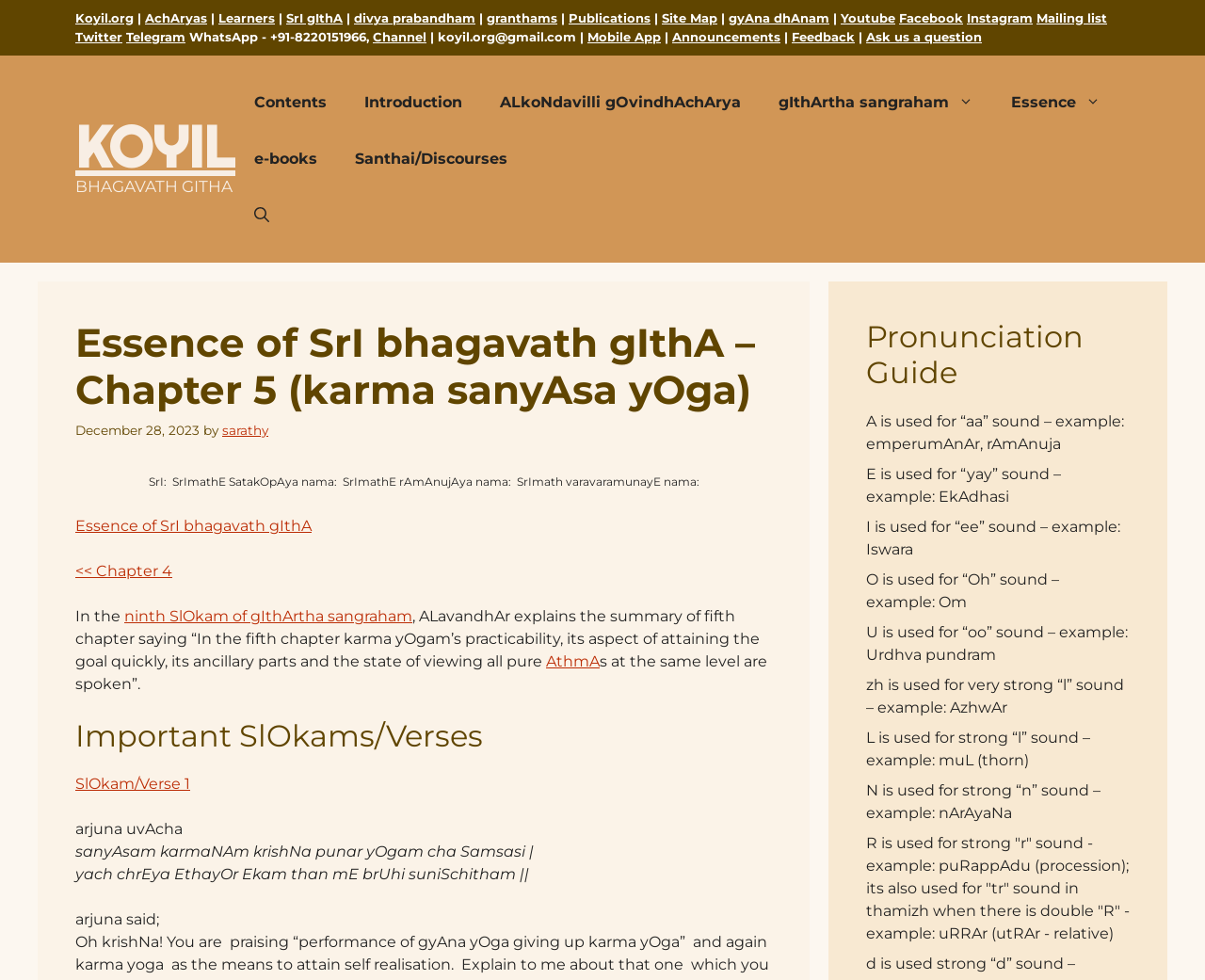Could you highlight the region that needs to be clicked to execute the instruction: "Go to the 'Chapter 4' page"?

[0.062, 0.573, 0.143, 0.592]